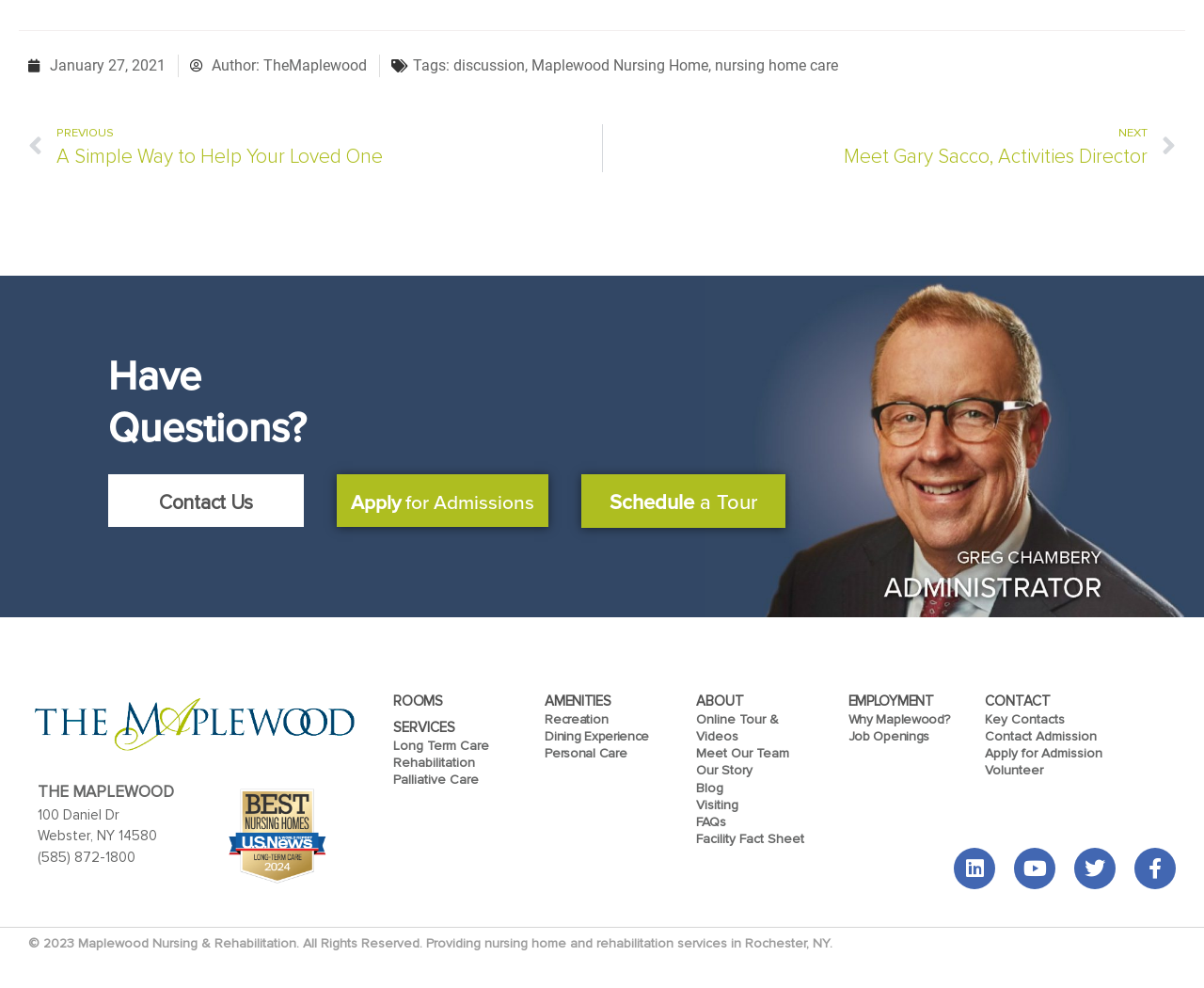What is the phone number of the nursing home?
Carefully examine the image and provide a detailed answer to the question.

The phone number of the nursing home can be found in the bottom section of the webpage, where the address and contact information are listed.